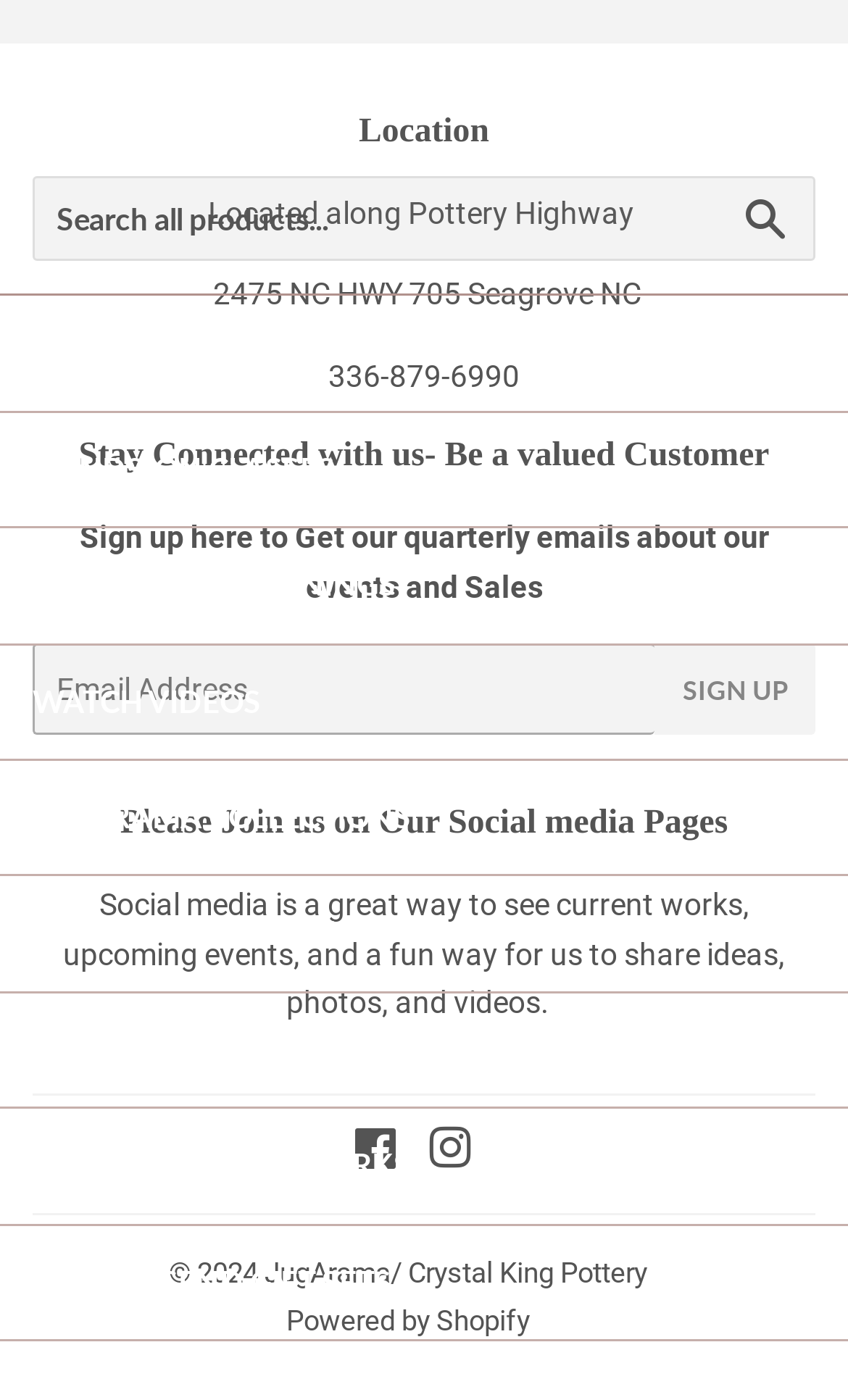What is the search button's text?
Answer the question based on the image using a single word or a brief phrase.

Search